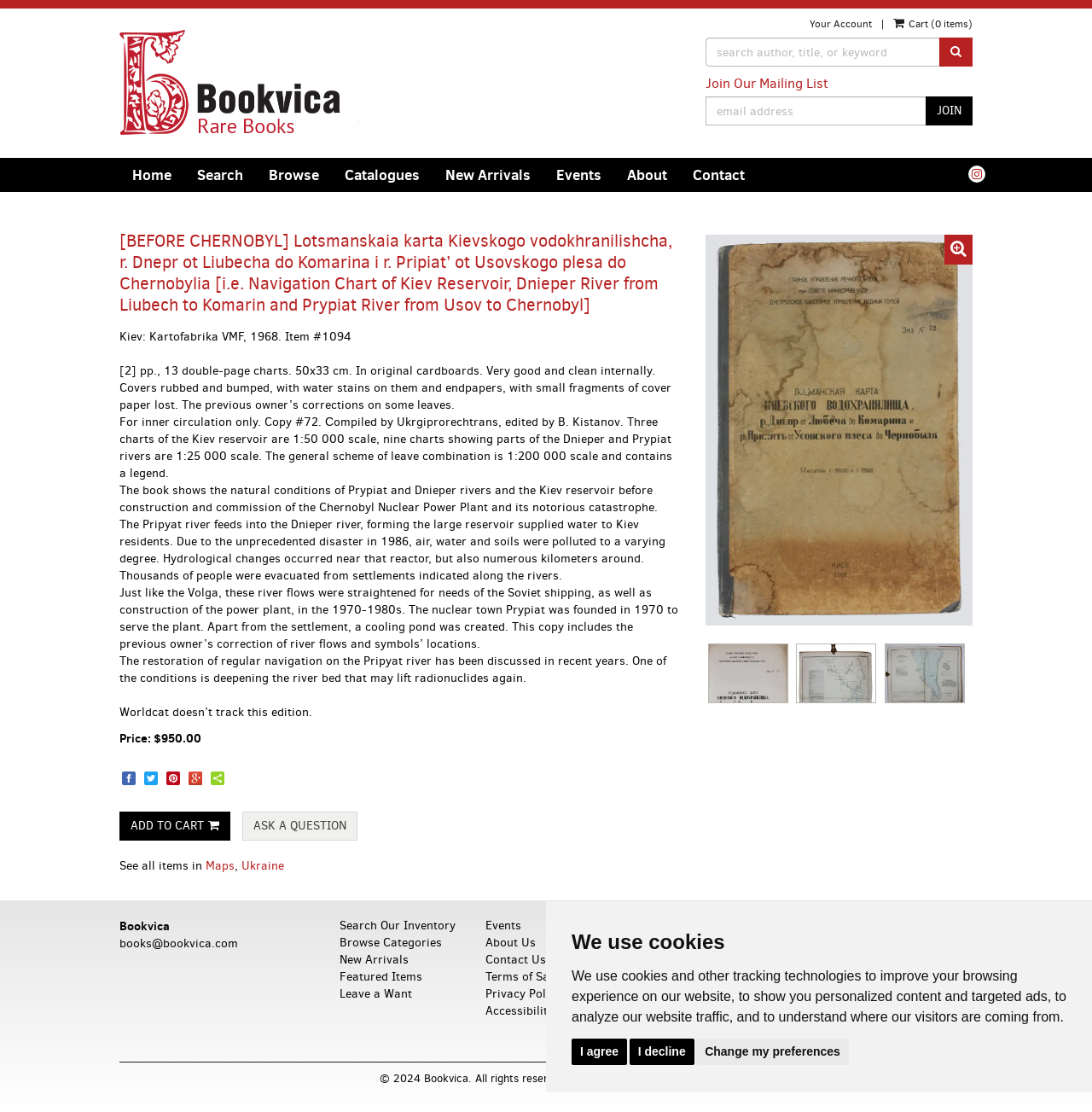Locate the bounding box coordinates of the clickable area needed to fulfill the instruction: "Search for something".

None